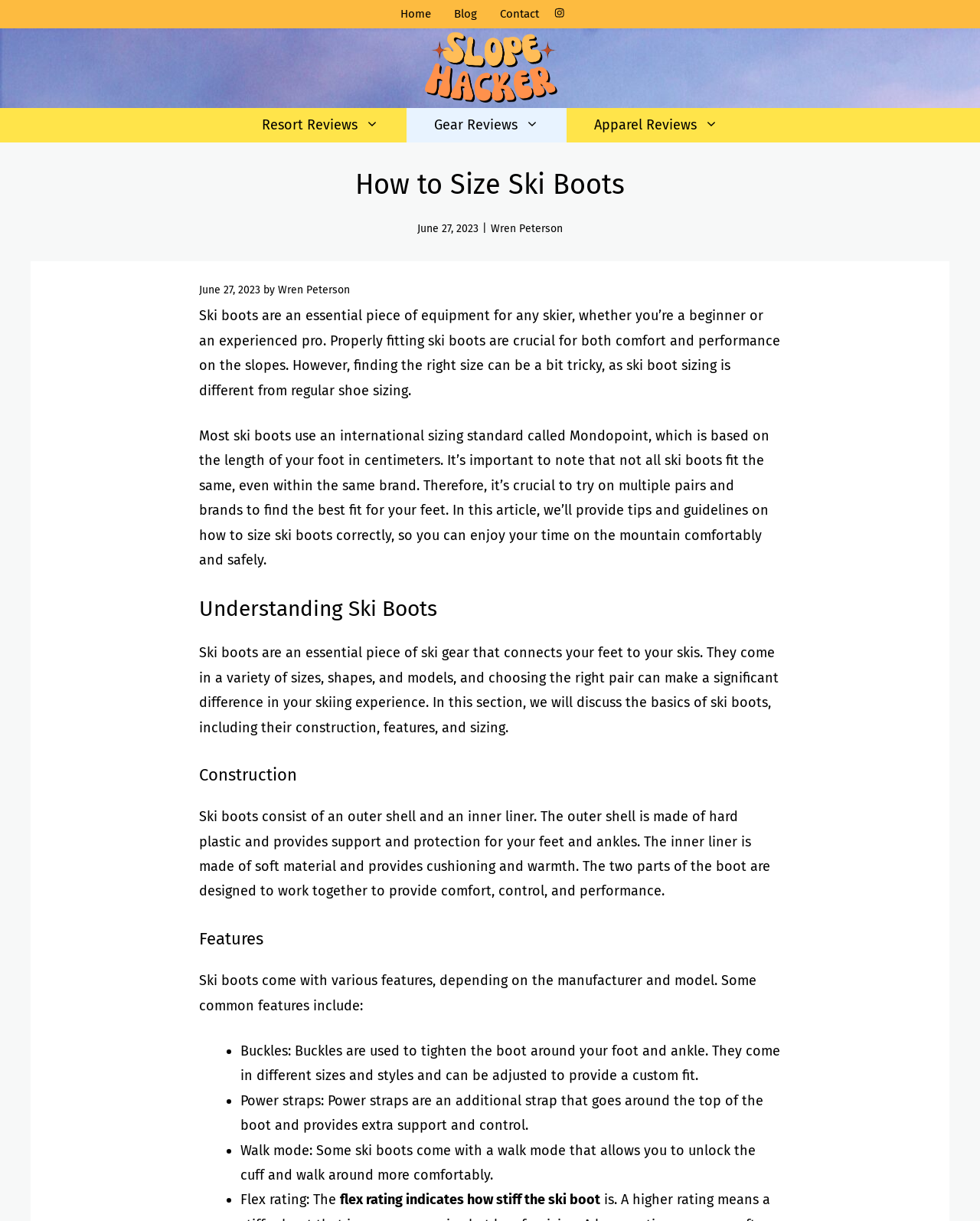Who is the author of the article?
Please answer the question with a single word or phrase, referencing the image.

Wren Peterson